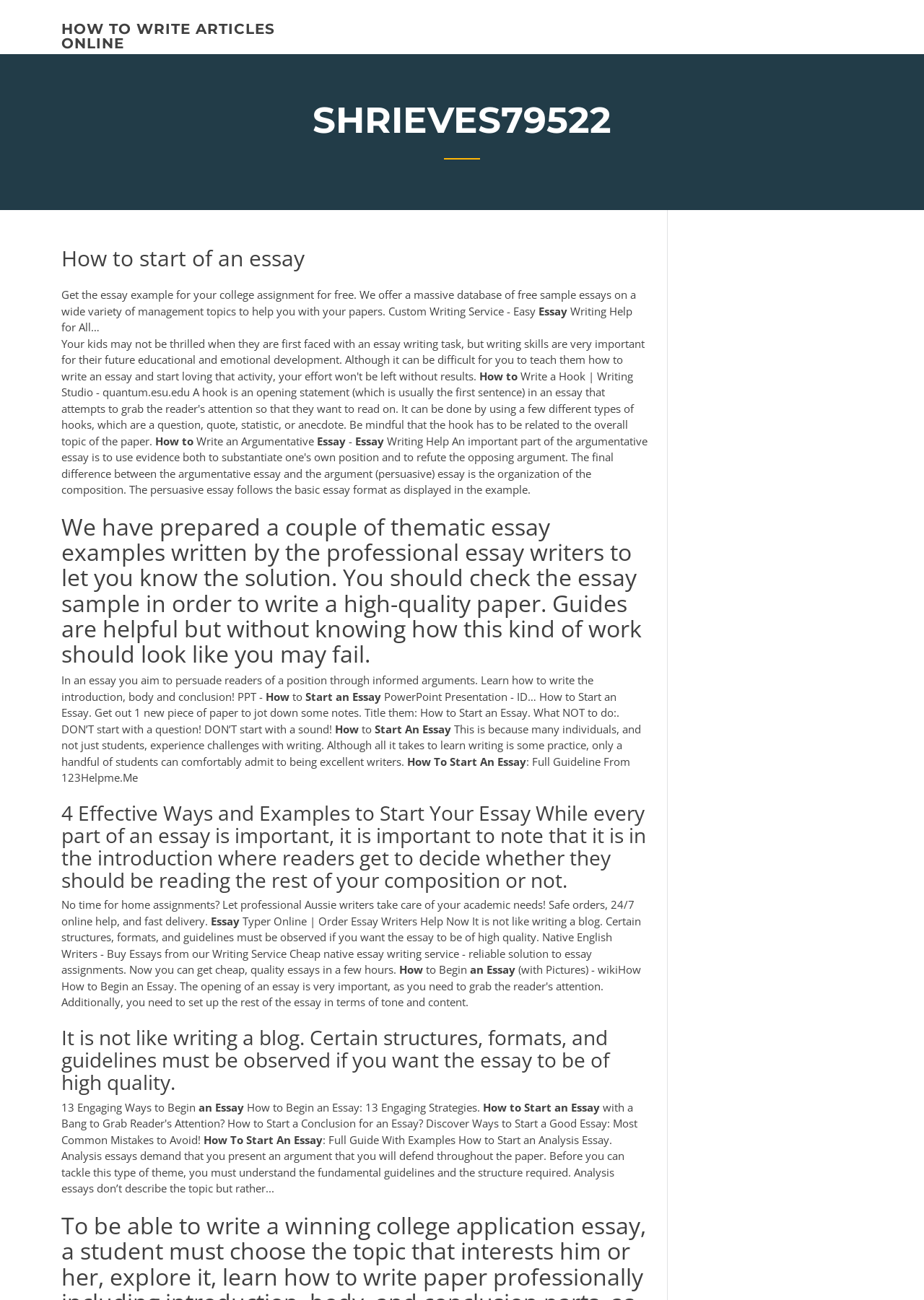Create a detailed summary of the webpage's content and design.

This webpage is about providing guidance on how to start an essay, with a focus on academic writing. At the top, there is a link to "HOW TO WRITE ARTICLES ONLINE" and a heading "SHRIEVES79522" that appears to be a username or identifier. Below this, there is a prominent heading "How to start of an essay" with a brief description of the webpage's content.

The main content of the webpage is divided into several sections, each with its own heading and descriptive text. The first section provides an overview of the importance of essay writing and offers a database of free sample essays on various management topics. There are also several static text elements with phrases like "Custom Writing Service - Easy", "Essay Writing Help for All", and "How to Write an Argumentative Essay".

The next section appears to be a guide on how to write an essay, with headings like "We have prepared a couple of thematic essay examples" and "In an essay, you aim to persuade readers of a position through informed arguments". There are also several static text elements with tips and guidelines on writing an essay, such as "Learn how to write the introduction, body, and conclusion" and "Don't start with a question! Don't start with a sound!".

Further down the page, there are more sections with headings like "4 Effective Ways and Examples to Start Your Essay" and "It is not like writing a blog. Certain structures, formats, and guidelines must be observed if you want the essay to be of high quality". These sections provide more detailed guidance on how to start an essay, with examples and tips on writing a high-quality introduction.

Throughout the webpage, there are also several links and advertisements for essay writing services, such as "Native English Writers - Buy Essays from our Writing Service" and "Cheap native essay writing service - reliable solution to essay assignments". Additionally, there are static text elements with phrases like "How to Start an Essay. Get out 1 new piece of paper to jot down some notes" and "13 Engaging Ways to Begin an Essay". Overall, the webpage appears to be a comprehensive resource for students and individuals looking for guidance on how to start an essay.